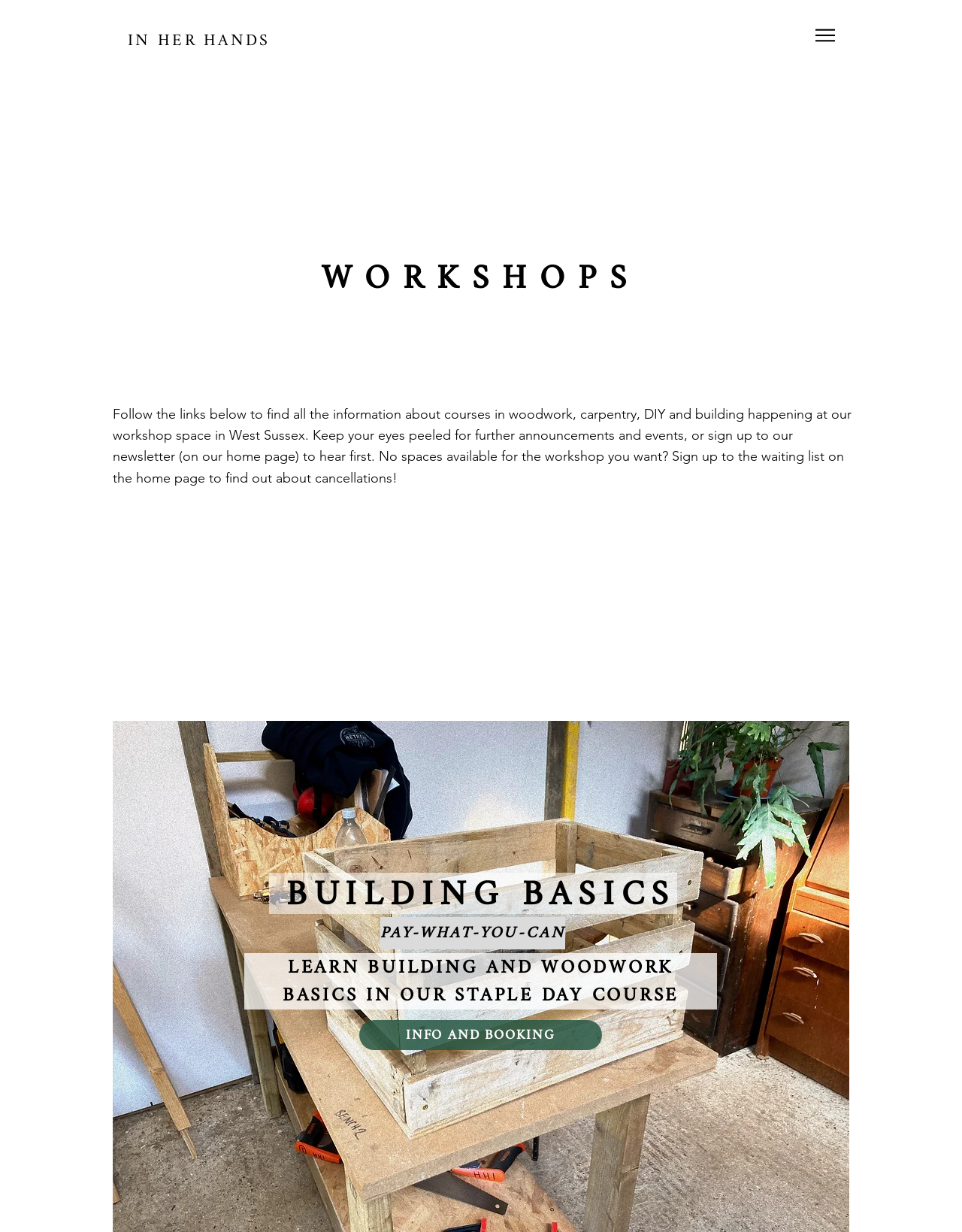Describe the webpage meticulously, covering all significant aspects.

The webpage appears to be about woodworking workshops and courses offered by "In Her Hands". At the top left, there is a link to the main page labeled "IN HER HANDS". On the top right, there is a button with no label. 

Below the top section, there is a heading "WORKSHOPS" that spans most of the width of the page. Underneath, there is a paragraph of text that describes the workshops and courses offered, including woodwork, carpentry, DIY, and building. The text also mentions signing up to a newsletter to hear about new announcements and events.

To the right of the paragraph, there is a link to sign up to the newsletter. Below the paragraph, there is another section of text that provides additional information about workshop availability and waiting lists.

Further down the page, there are three headings: "BUILDING BASICS", "PAY-WHAT-YOU-CAN", and "LEARN BUILDING AND WOODWORK BASICS IN OUR STAPLE DAY COURSE". Each of these headings has a corresponding link below it, with the exception of "PAY-WHAT-YOU-CAN", which does not have a link. The links appear to provide more information about each course or workshop.

Finally, there is a link labeled "INFO AND BOOKING" at the bottom of the page, which likely allows users to book or get more information about the workshops and courses.